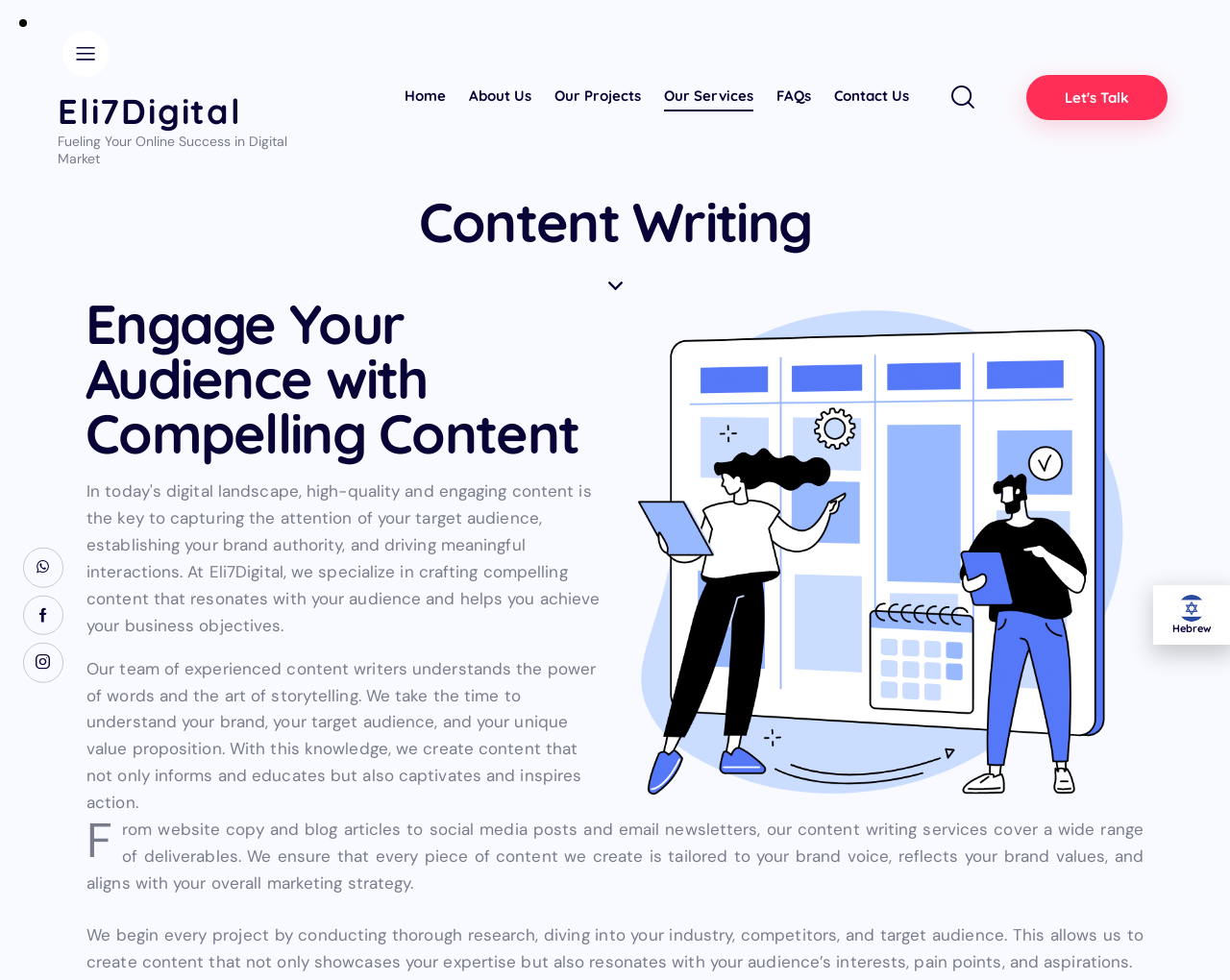Pinpoint the bounding box coordinates of the element to be clicked to execute the instruction: "Click on the 'Hebrew' link".

[0.941, 0.637, 0.996, 0.648]